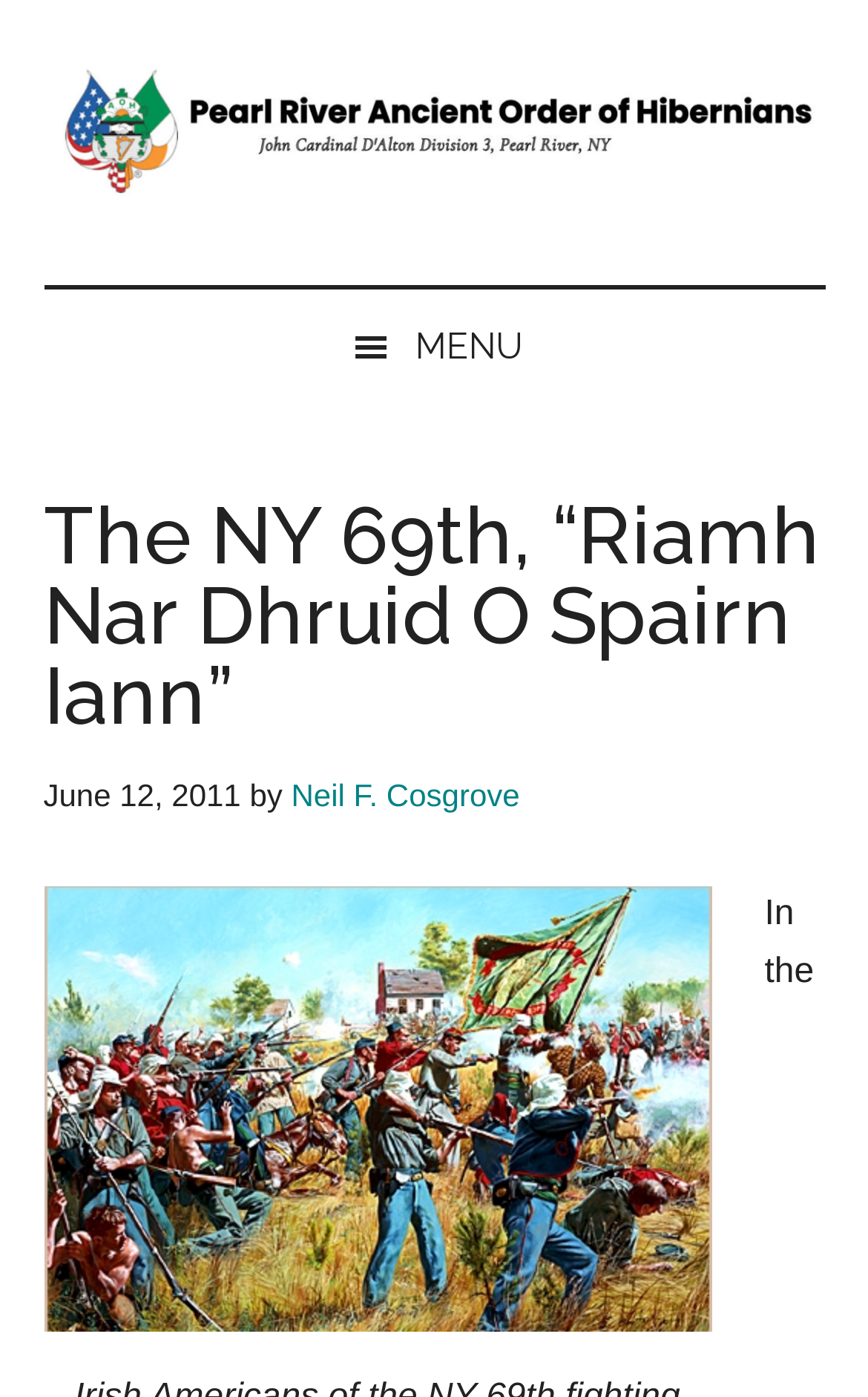Answer briefly with one word or phrase:
What is the name of the Ancient Order of Hibernians?

Pearl River